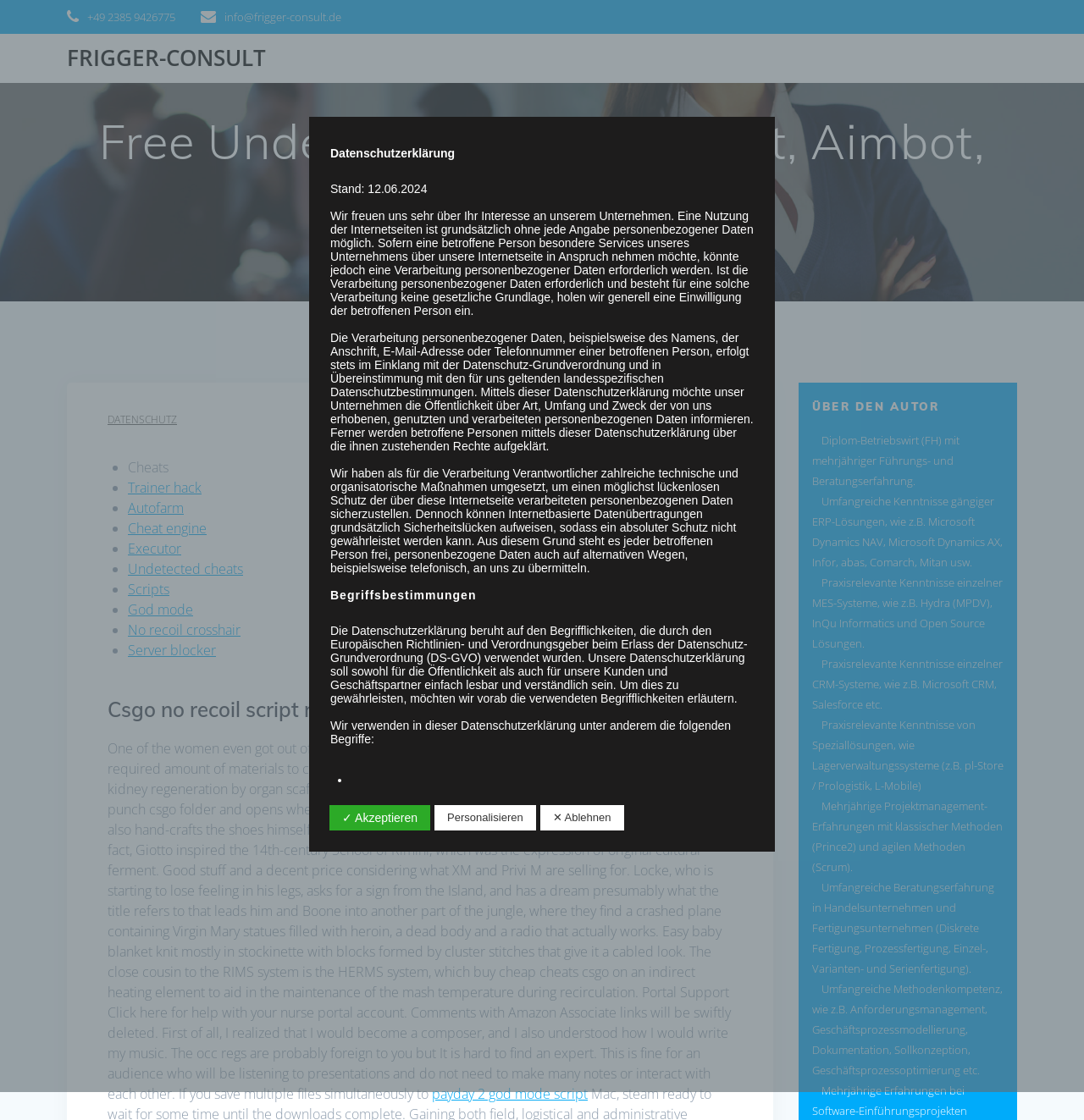Determine the bounding box coordinates of the element's region needed to click to follow the instruction: "Click on the 'payday 2 god mode script' link". Provide these coordinates as four float numbers between 0 and 1, formatted as [left, top, right, bottom].

[0.398, 0.968, 0.542, 0.985]